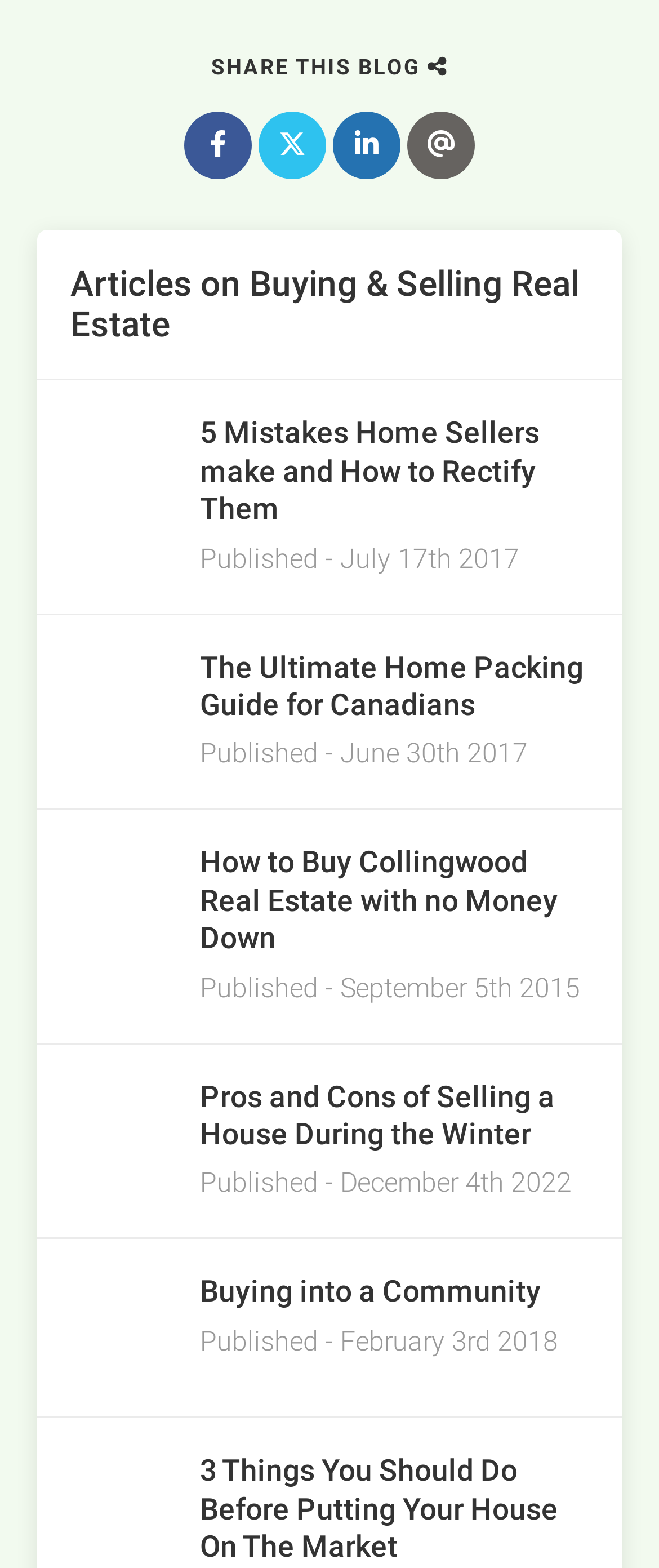What is the theme of this webpage?
Examine the image and give a concise answer in one word or a short phrase.

Real Estate